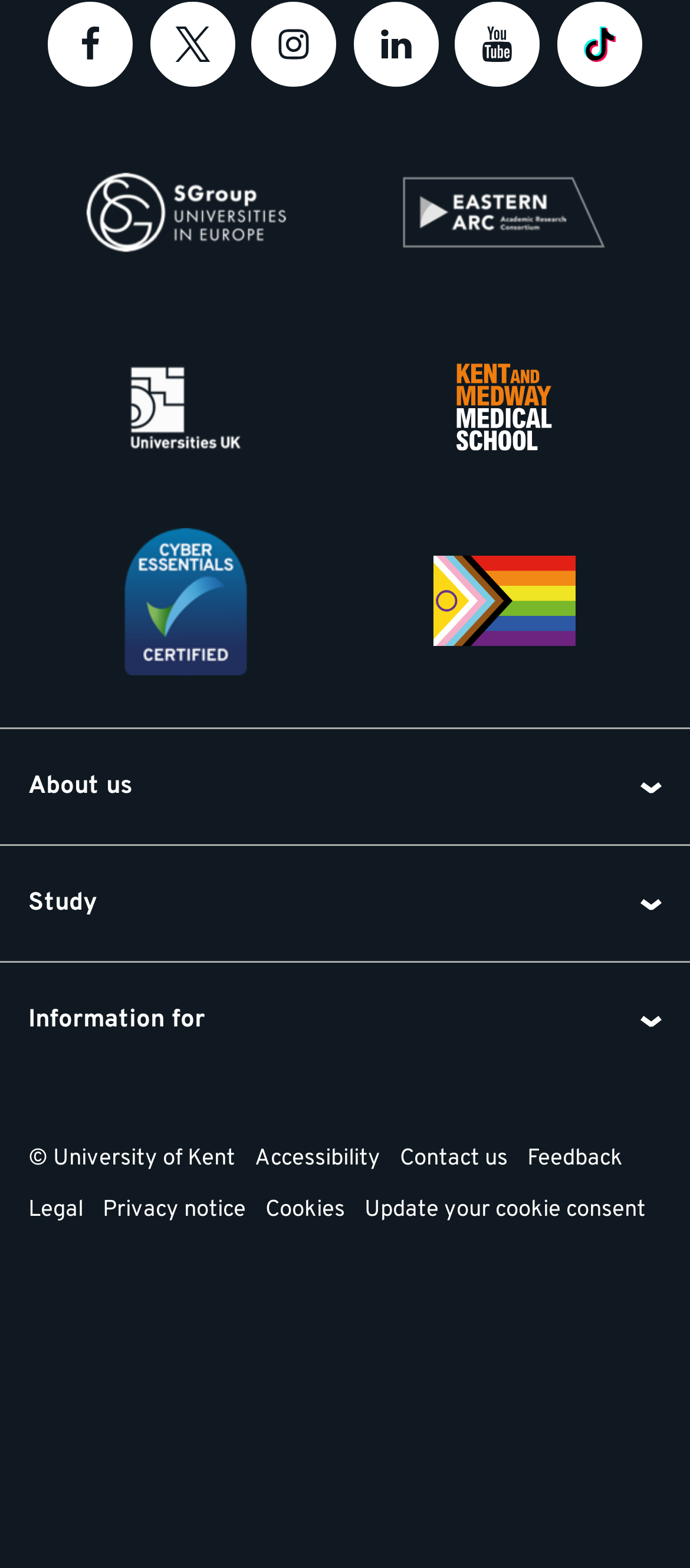Identify the bounding box coordinates of the section that should be clicked to achieve the task described: "Click Study".

[0.041, 0.549, 0.959, 0.604]